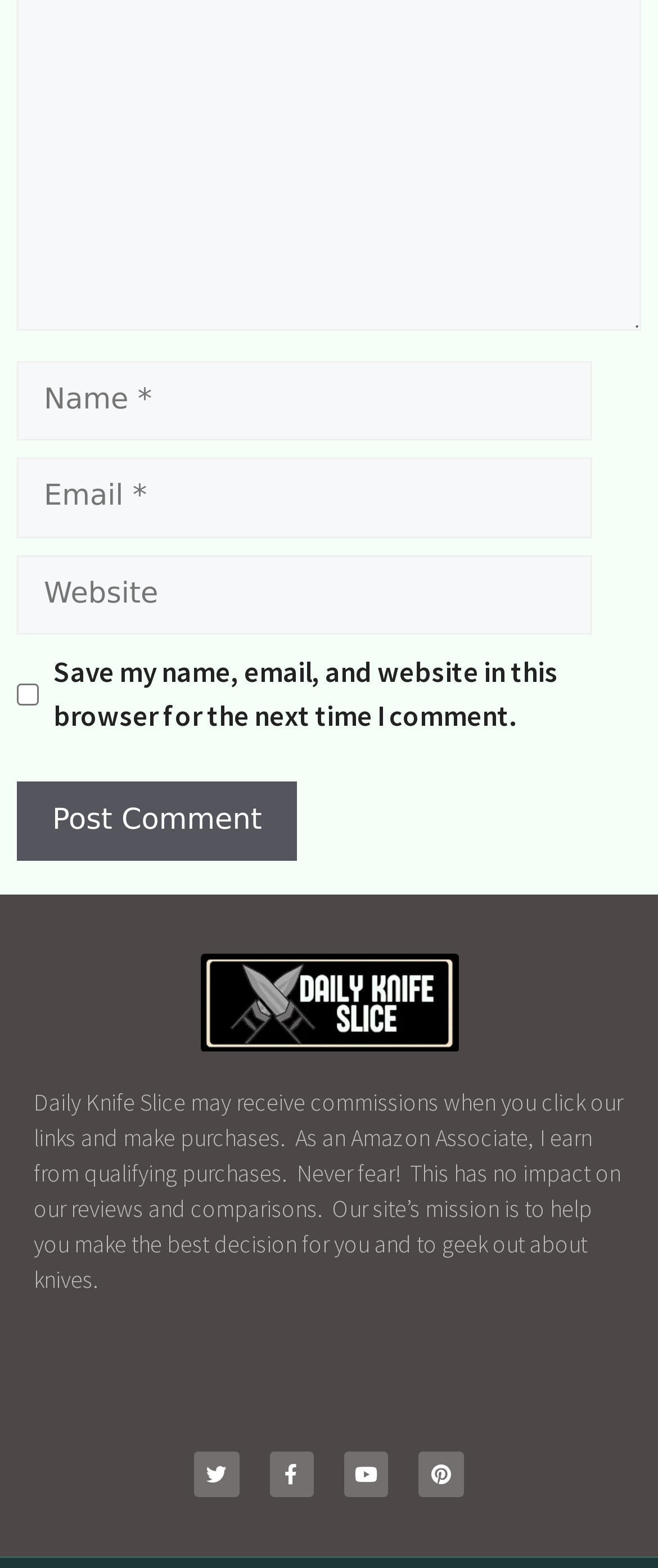What is the purpose of the checkbox?
From the details in the image, provide a complete and detailed answer to the question.

The checkbox is located below the 'Website' textbox and is labeled 'Save my name, email, and website in this browser for the next time I comment.' This suggests that its purpose is to save the user's comment information for future use.